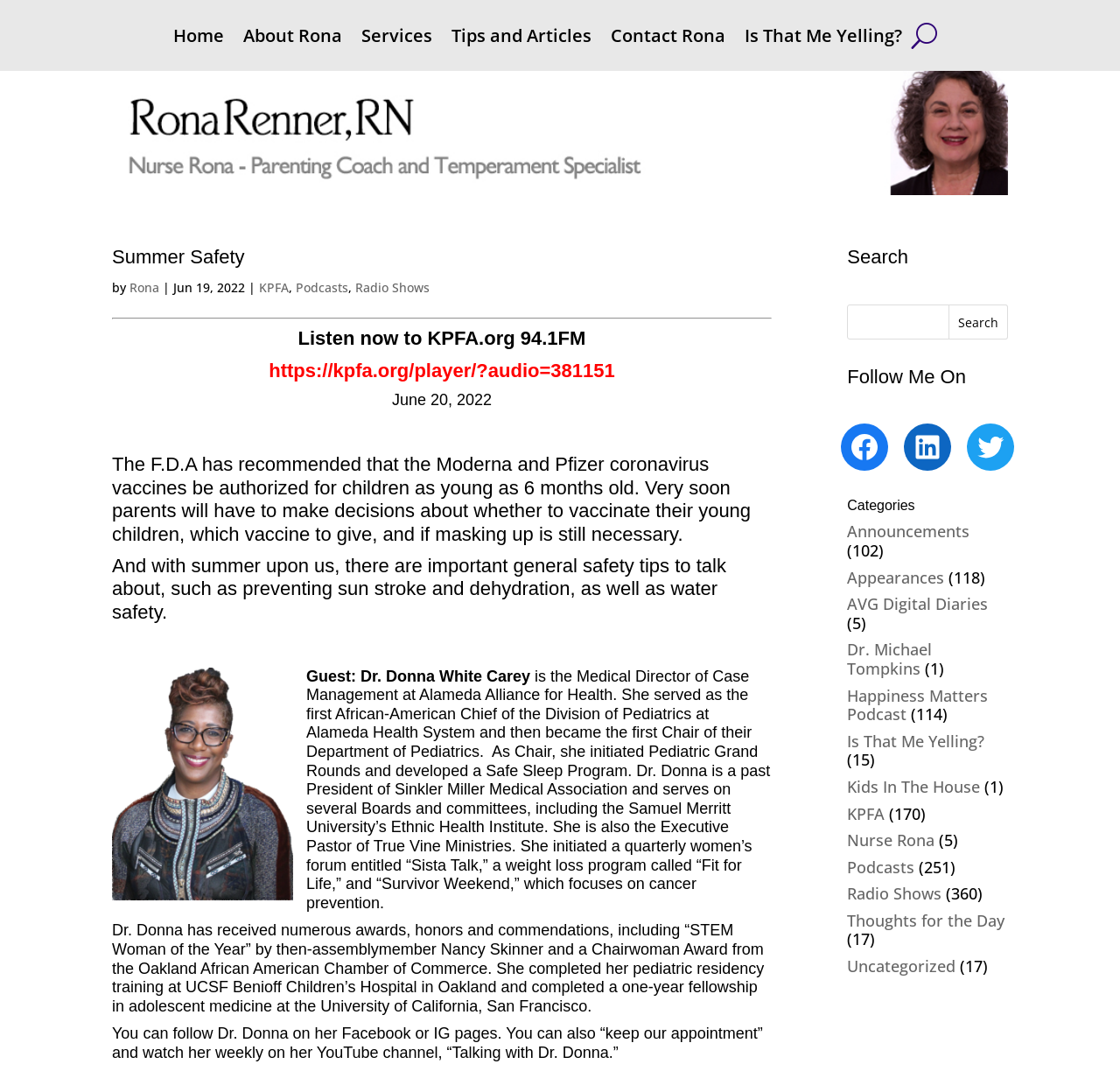Determine the bounding box coordinates of the element's region needed to click to follow the instruction: "Click the link to read about playing Visual Novels on PSP". Provide these coordinates as four float numbers between 0 and 1, formatted as [left, top, right, bottom].

None